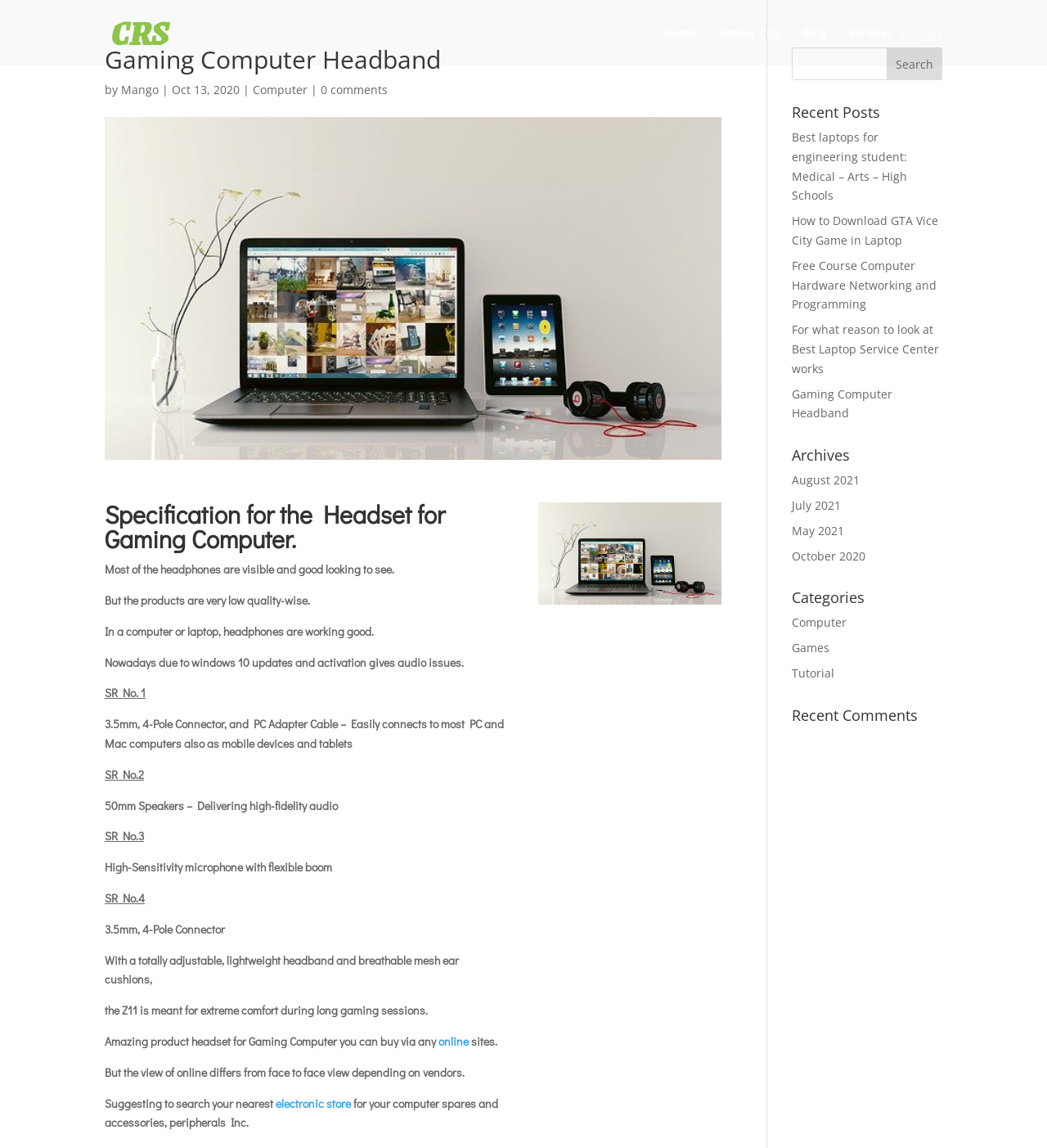Please specify the bounding box coordinates of the clickable region necessary for completing the following instruction: "Search for a keyword". The coordinates must consist of four float numbers between 0 and 1, i.e., [left, top, right, bottom].

[0.756, 0.041, 0.9, 0.07]